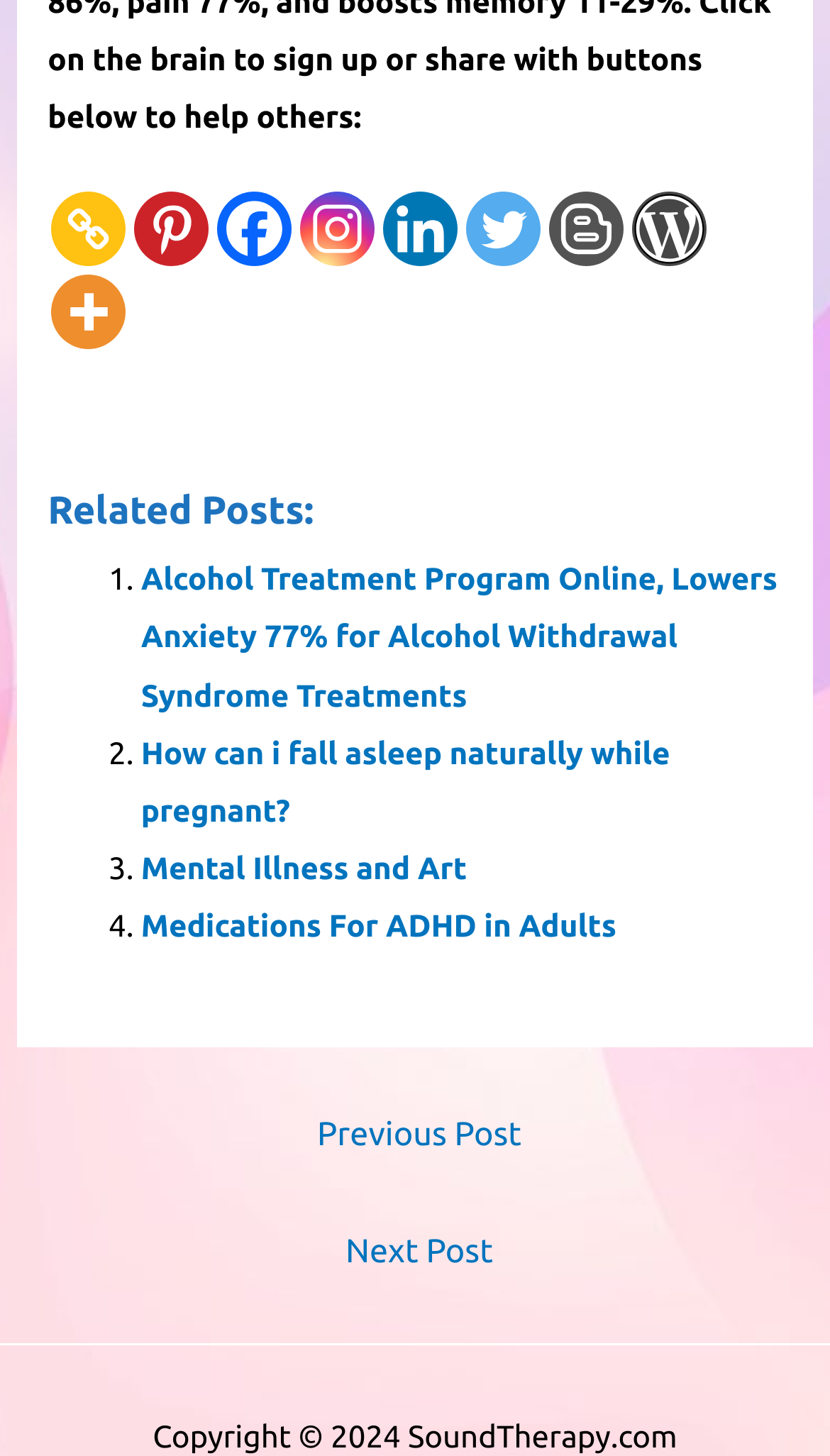Locate the bounding box coordinates of the clickable area to execute the instruction: "Go to previous post". Provide the coordinates as four float numbers between 0 and 1, represented as [left, top, right, bottom].

[0.025, 0.754, 0.985, 0.807]